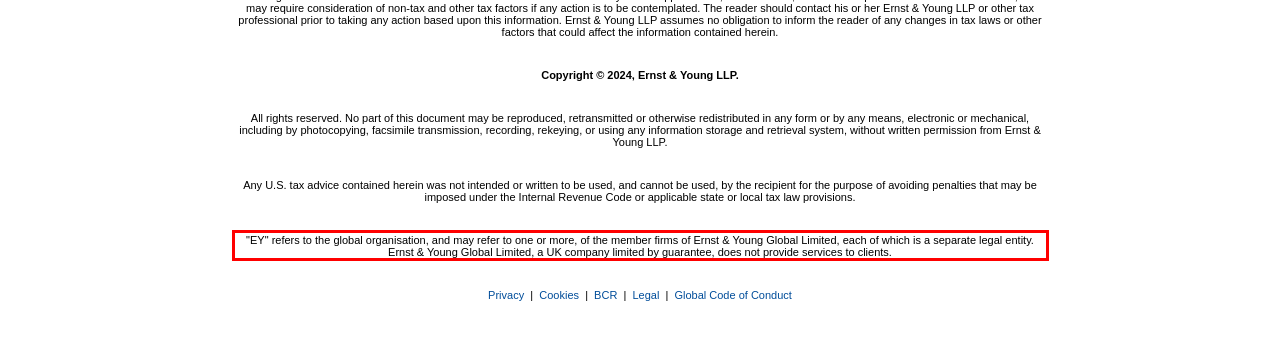You are presented with a webpage screenshot featuring a red bounding box. Perform OCR on the text inside the red bounding box and extract the content.

"EY" refers to the global organisation, and may refer to one or more, of the member firms of Ernst & Young Global Limited, each of which is a separate legal entity. Ernst & Young Global Limited, a UK company limited by guarantee, does not provide services to clients.